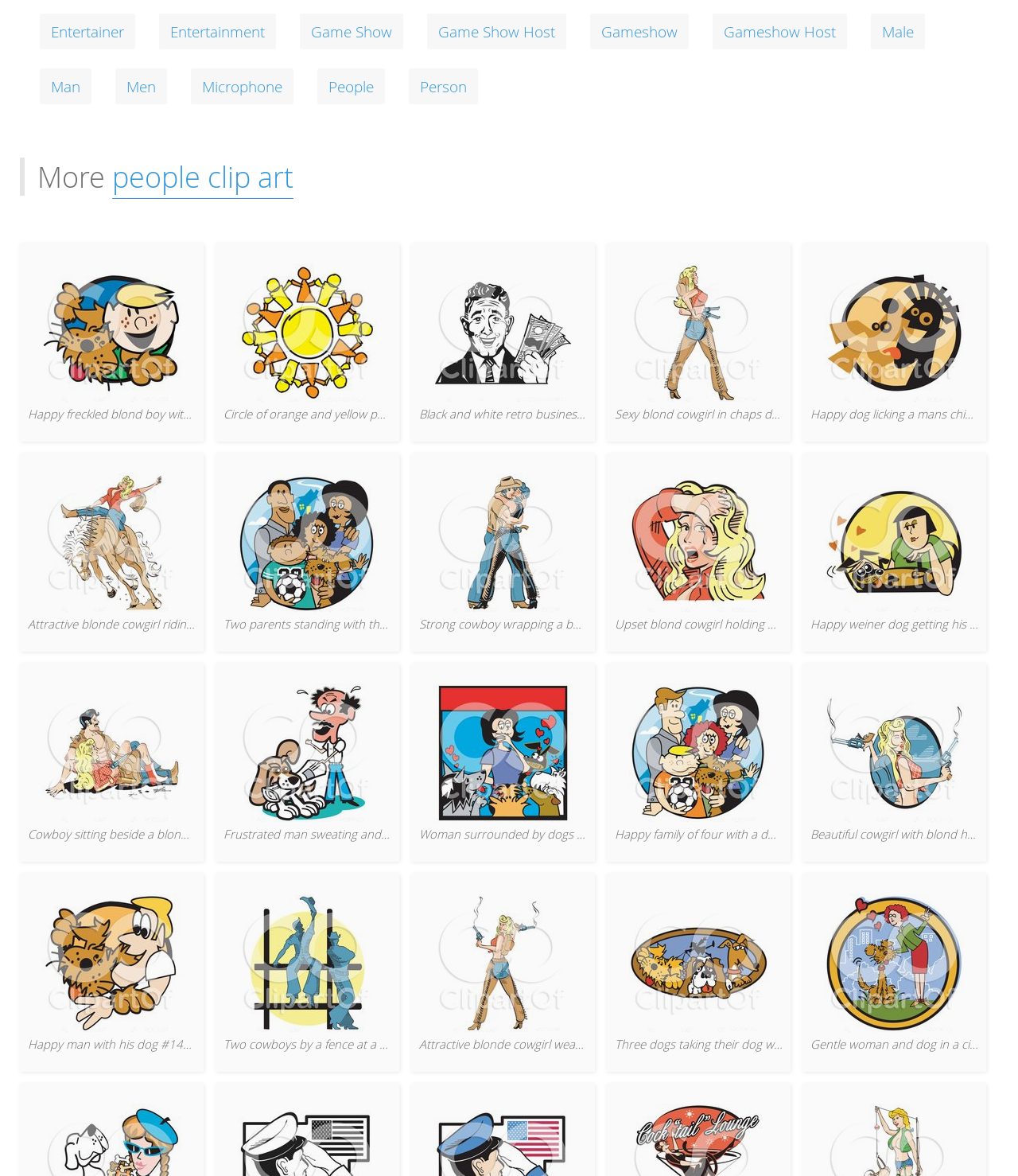Specify the bounding box coordinates of the area to click in order to execute this command: 'view 'Happy Man With His Dog Clipart Illustration by Andy Nortnik''. The coordinates should consist of four float numbers ranging from 0 to 1, and should be formatted as [left, top, right, bottom].

[0.02, 0.865, 0.2, 0.894]